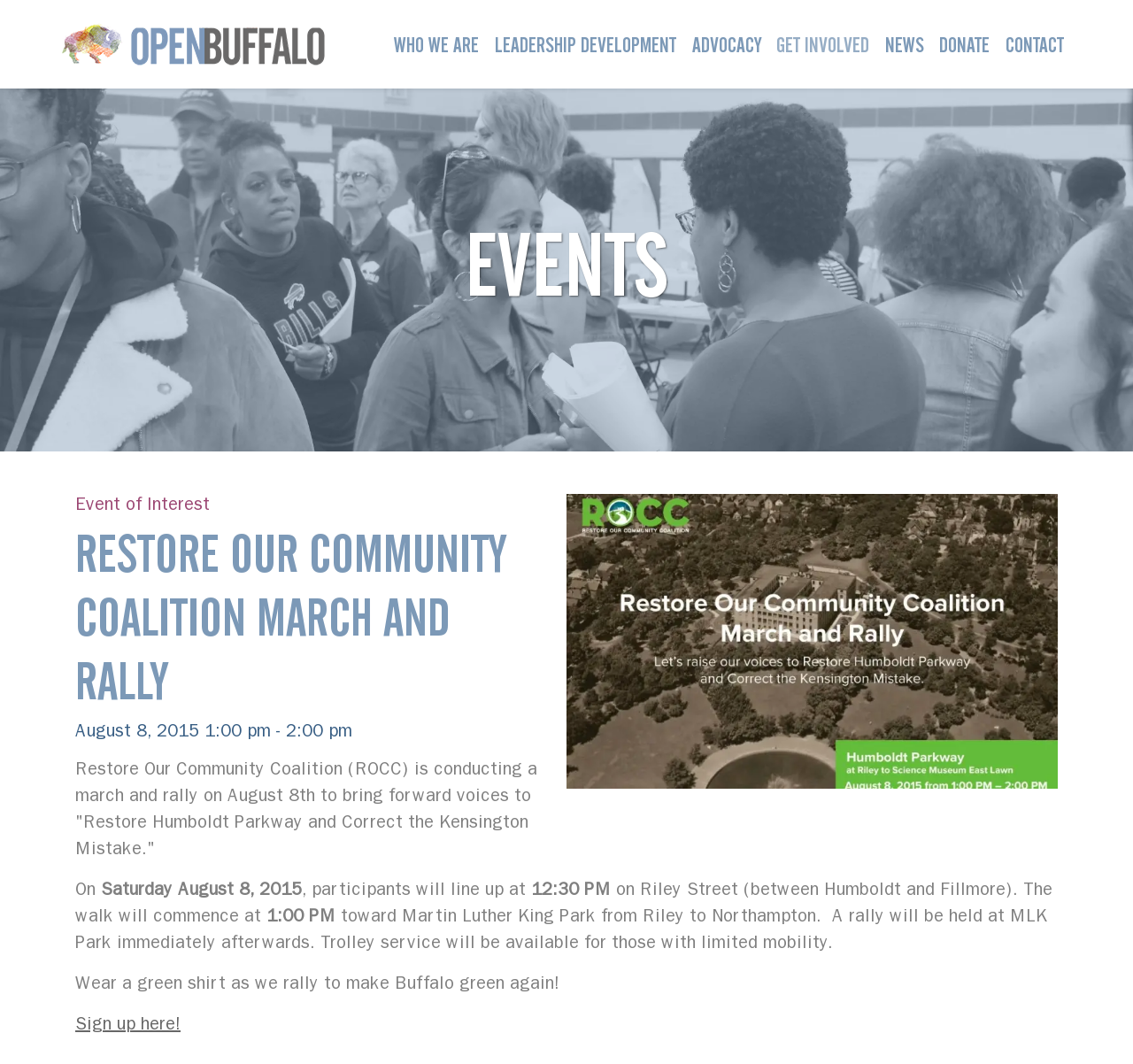How can I participate in the event?
Provide a detailed and extensive answer to the question.

Based on the webpage, interested individuals can participate in the event by signing up through the provided link. This is mentioned in the text 'Sign up here!' which is a clickable link.